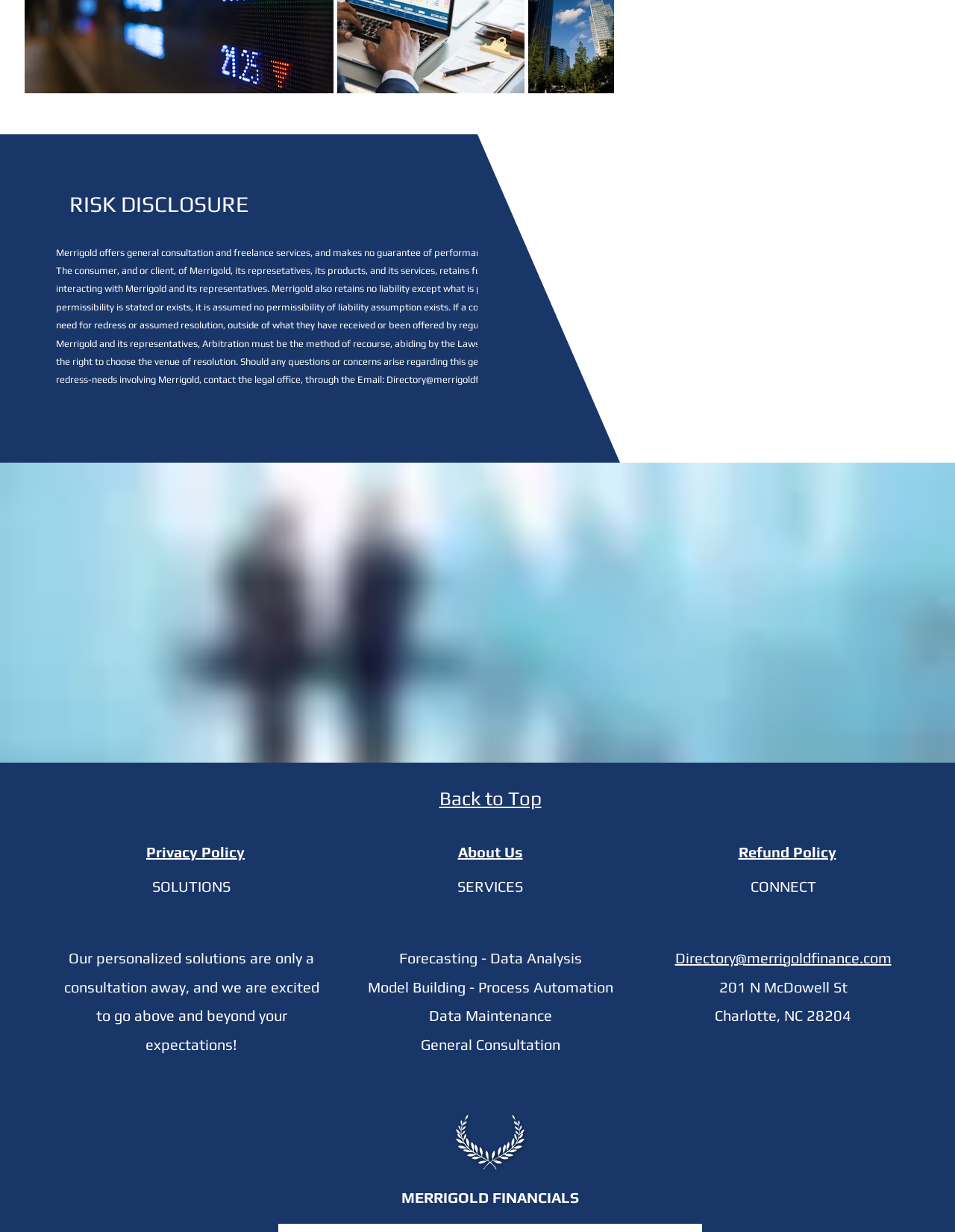Provide a brief response in the form of a single word or phrase:
What is the address of the company?

201 N McDowell St, Charlotte, NC 28204